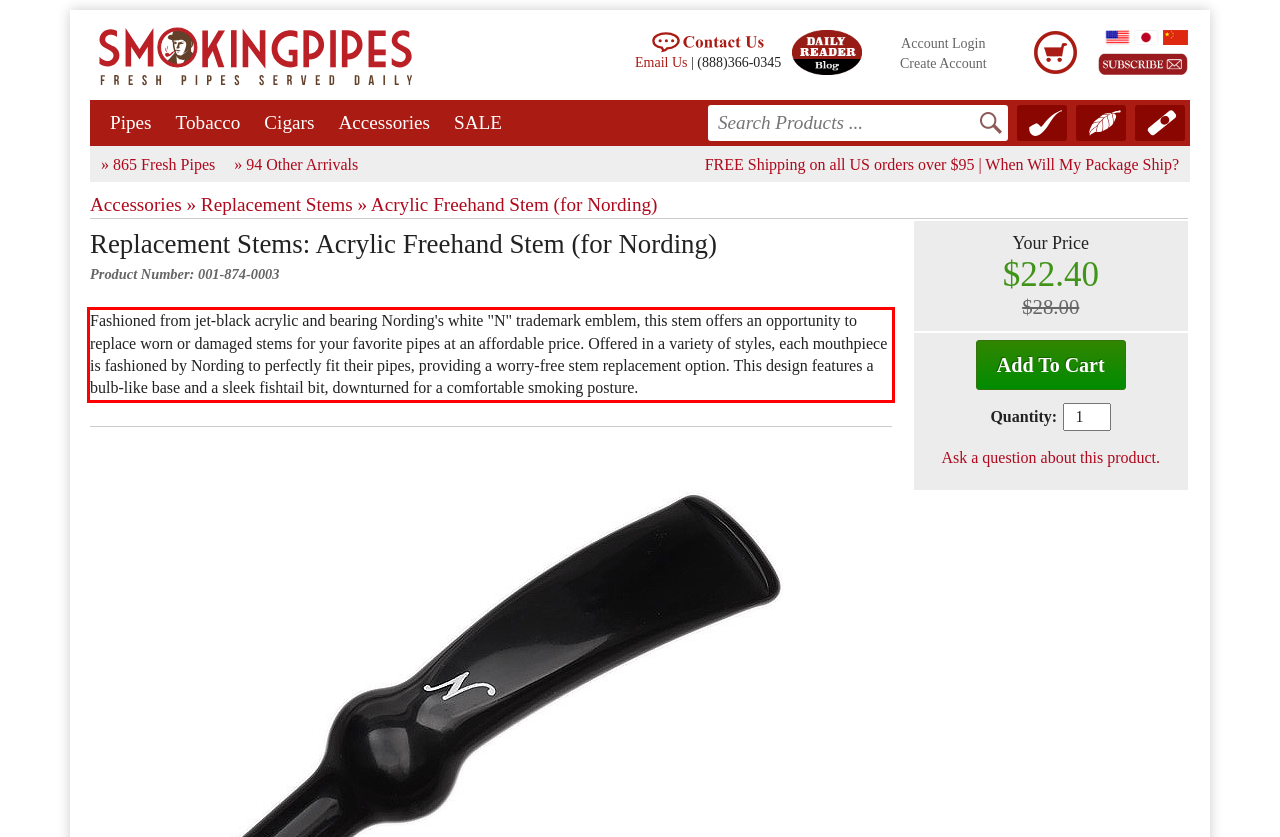Examine the webpage screenshot and use OCR to recognize and output the text within the red bounding box.

Fashioned from jet-black acrylic and bearing Nording's white "N" trademark emblem, this stem offers an opportunity to replace worn or damaged stems for your favorite pipes at an affordable price. Offered in a variety of styles, each mouthpiece is fashioned by Nording to perfectly fit their pipes, providing a worry-free stem replacement option. This design features a bulb-like base and a sleek fishtail bit, downturned for a comfortable smoking posture.